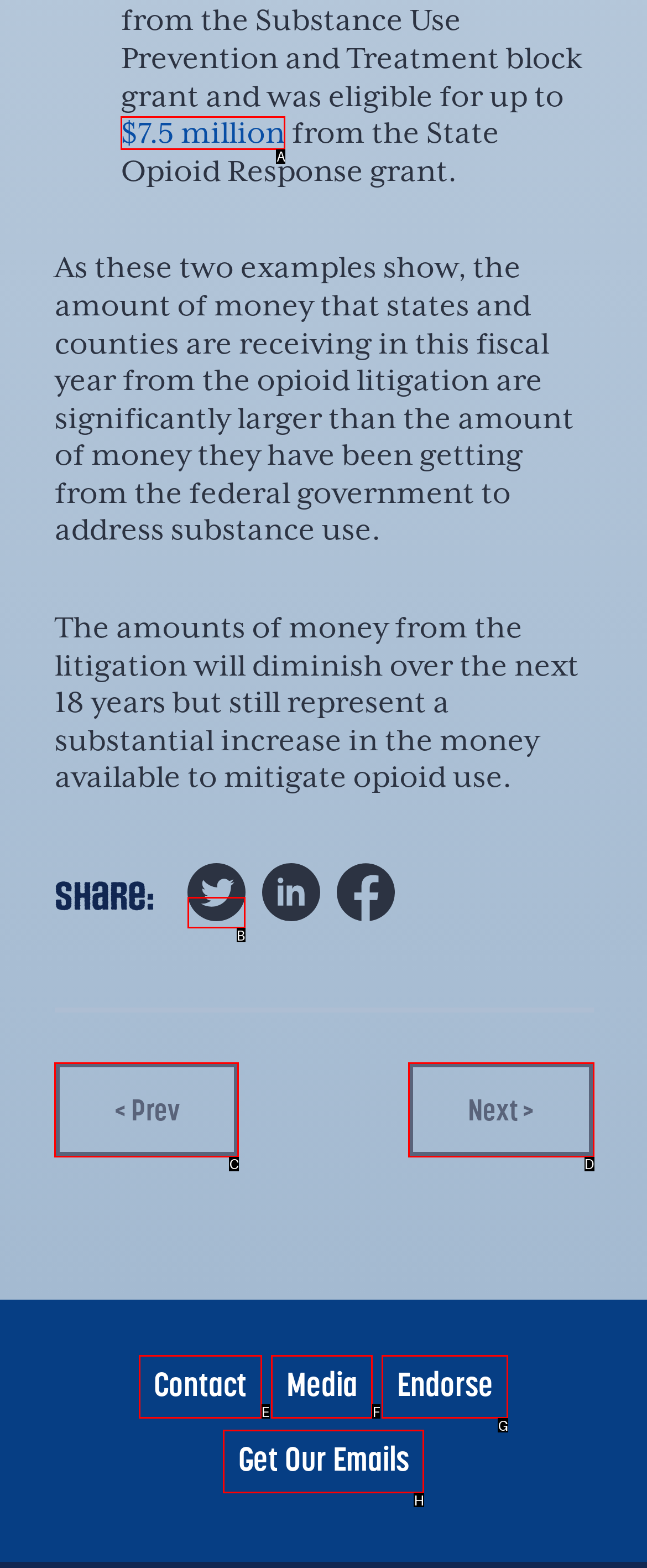Find the correct option to complete this instruction: Share on Facebook. Reply with the corresponding letter.

B